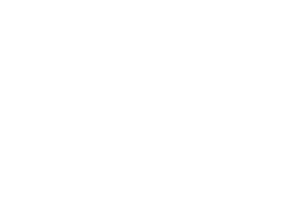Refer to the image and provide a thorough answer to this question:
What is the focus of the platform?

The platform's focus is on facilitating housing arrangements, particularly for students at local universities like the University of Manchester and Manchester Metropolitan University, as mentioned in the caption.